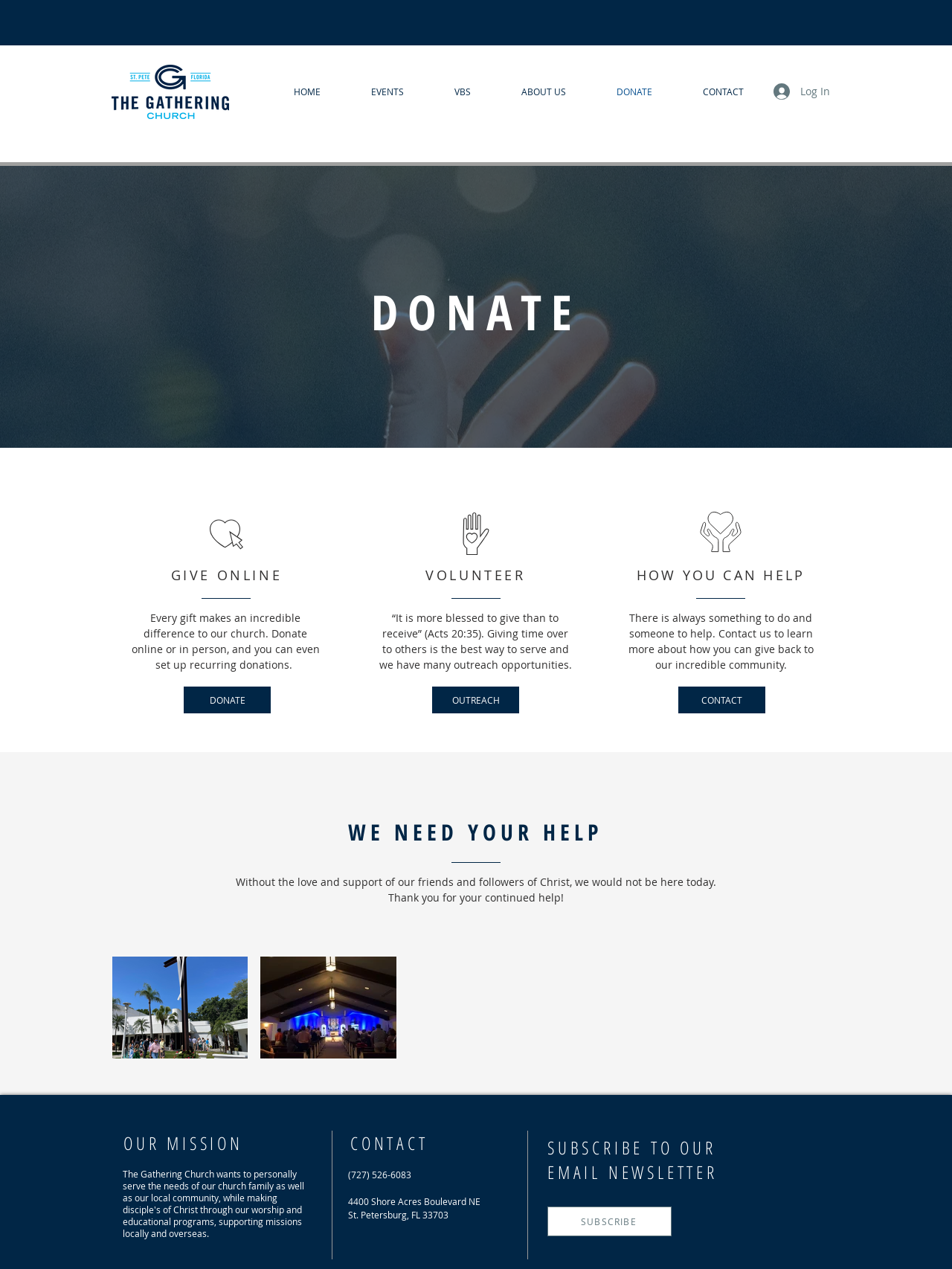Respond concisely with one word or phrase to the following query:
What is the purpose of the 'DONATE' button?

To donate online